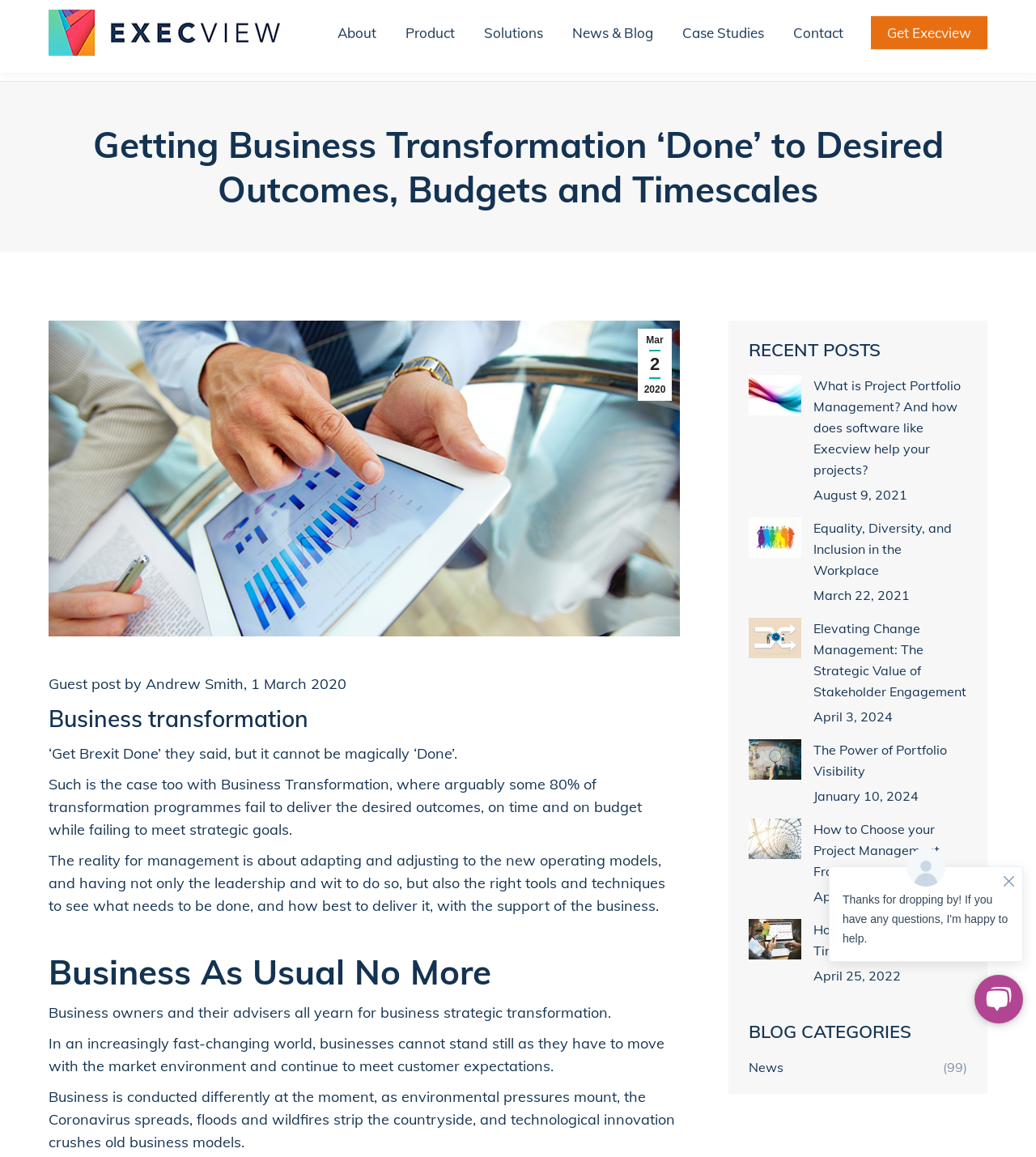Pinpoint the bounding box coordinates of the area that must be clicked to complete this instruction: "switch to French".

None